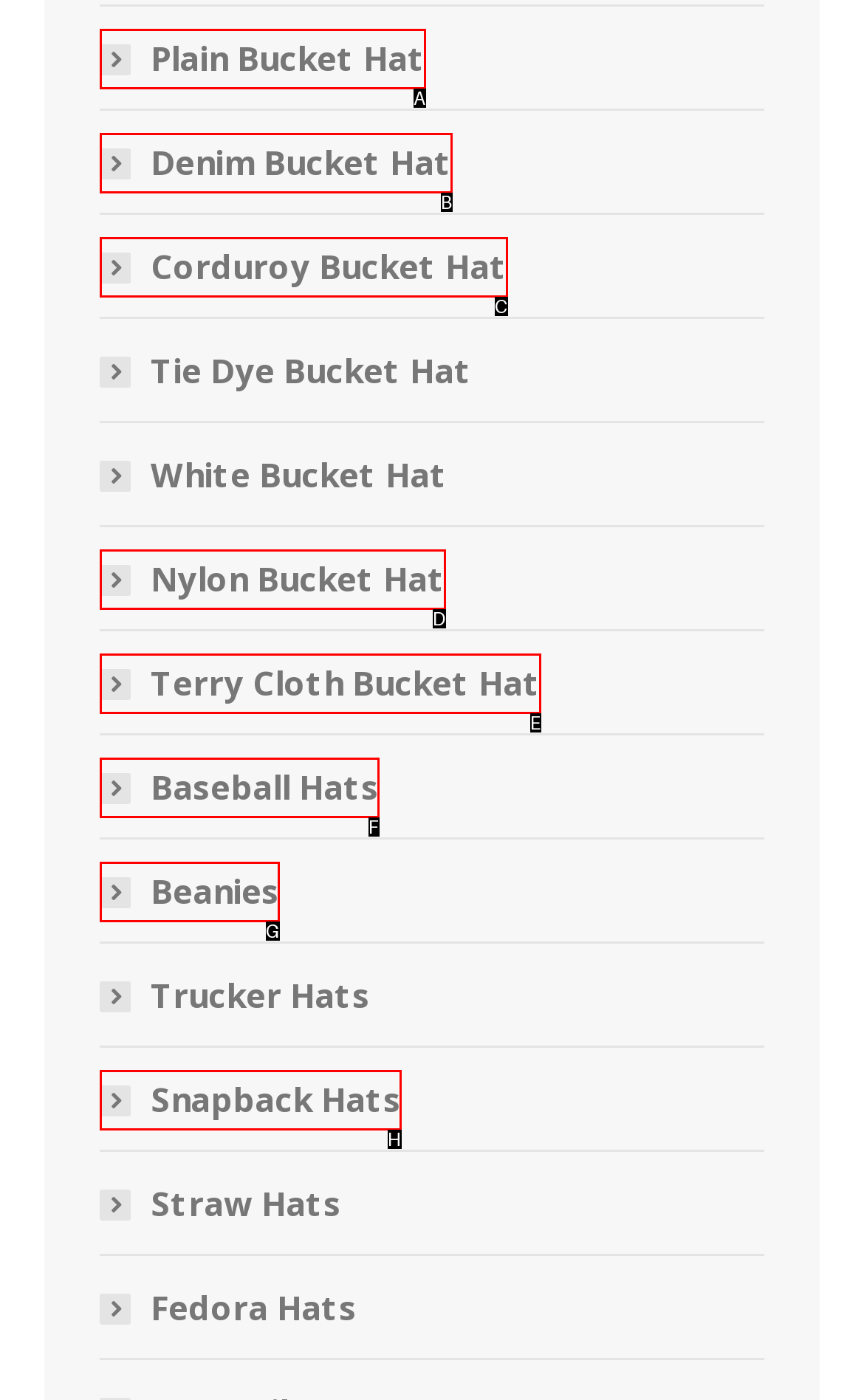Identify the HTML element that matches the description: Baseball Hats
Respond with the letter of the correct option.

F